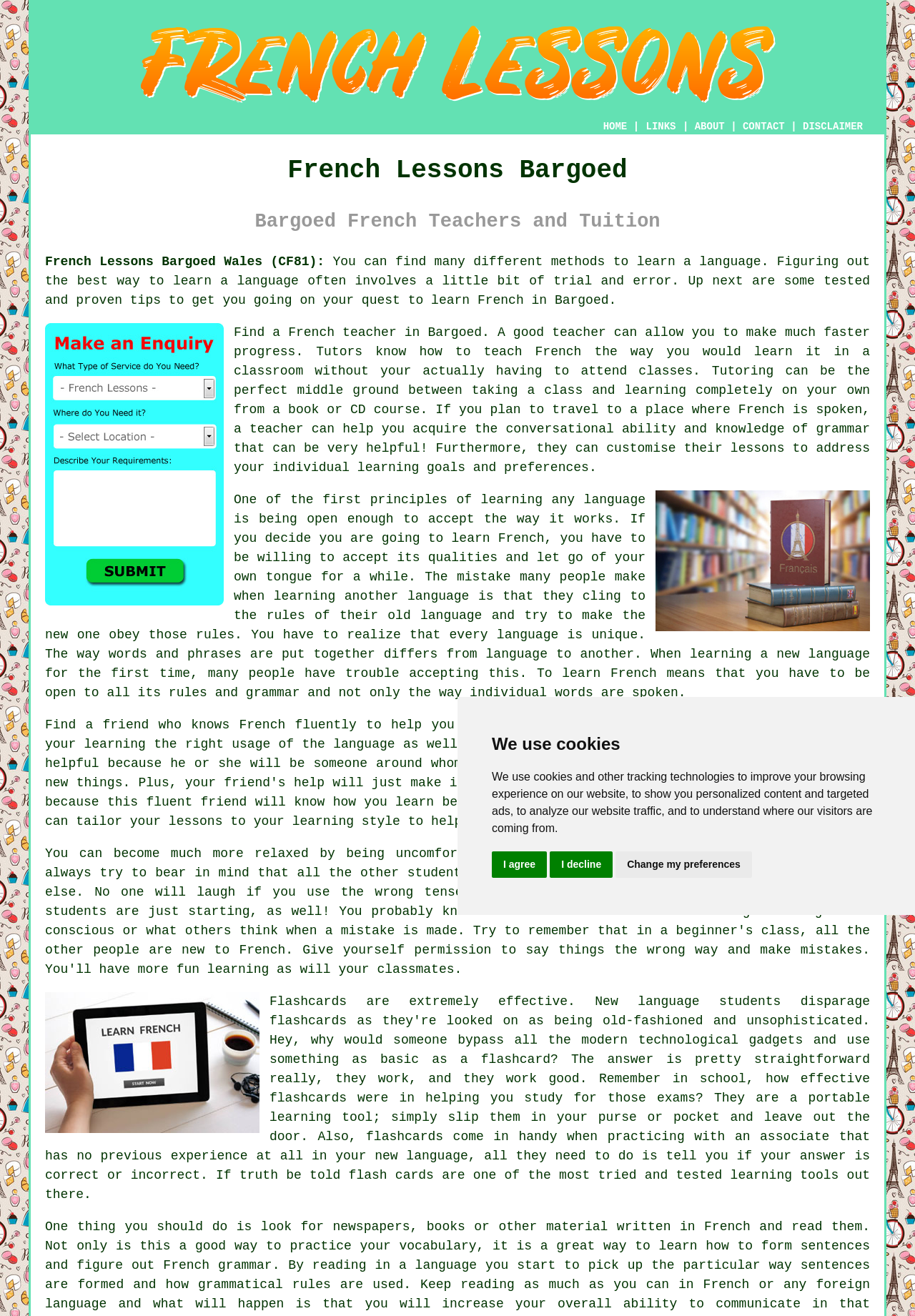Extract the primary heading text from the webpage.

French Lessons Bargoed